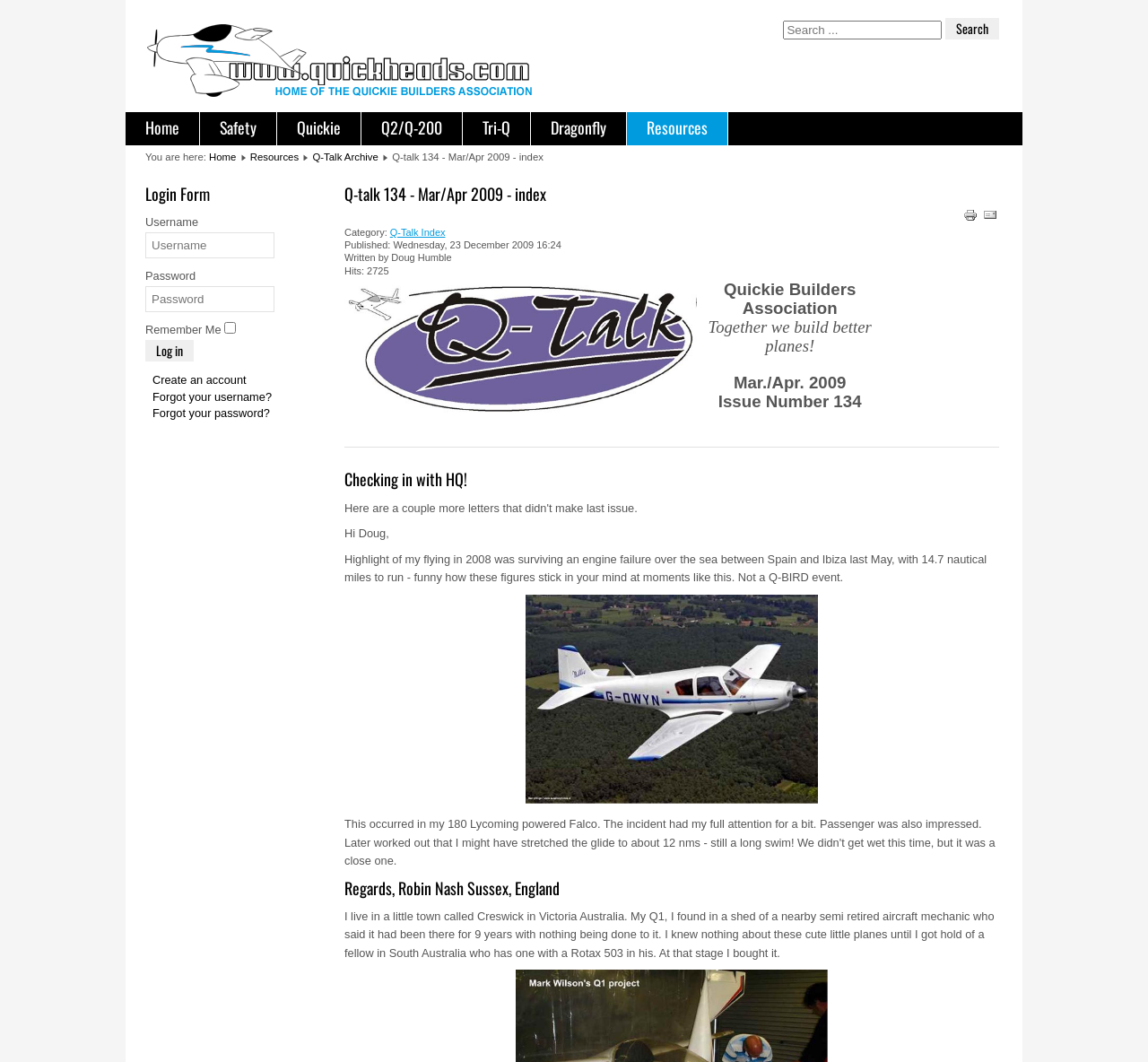Using the information shown in the image, answer the question with as much detail as possible: How many images are there in the article 'Checking in with HQ!'?

I looked at the article 'Checking in with HQ!' and found one image element. The image is located below the text 'Hi Doug,'.